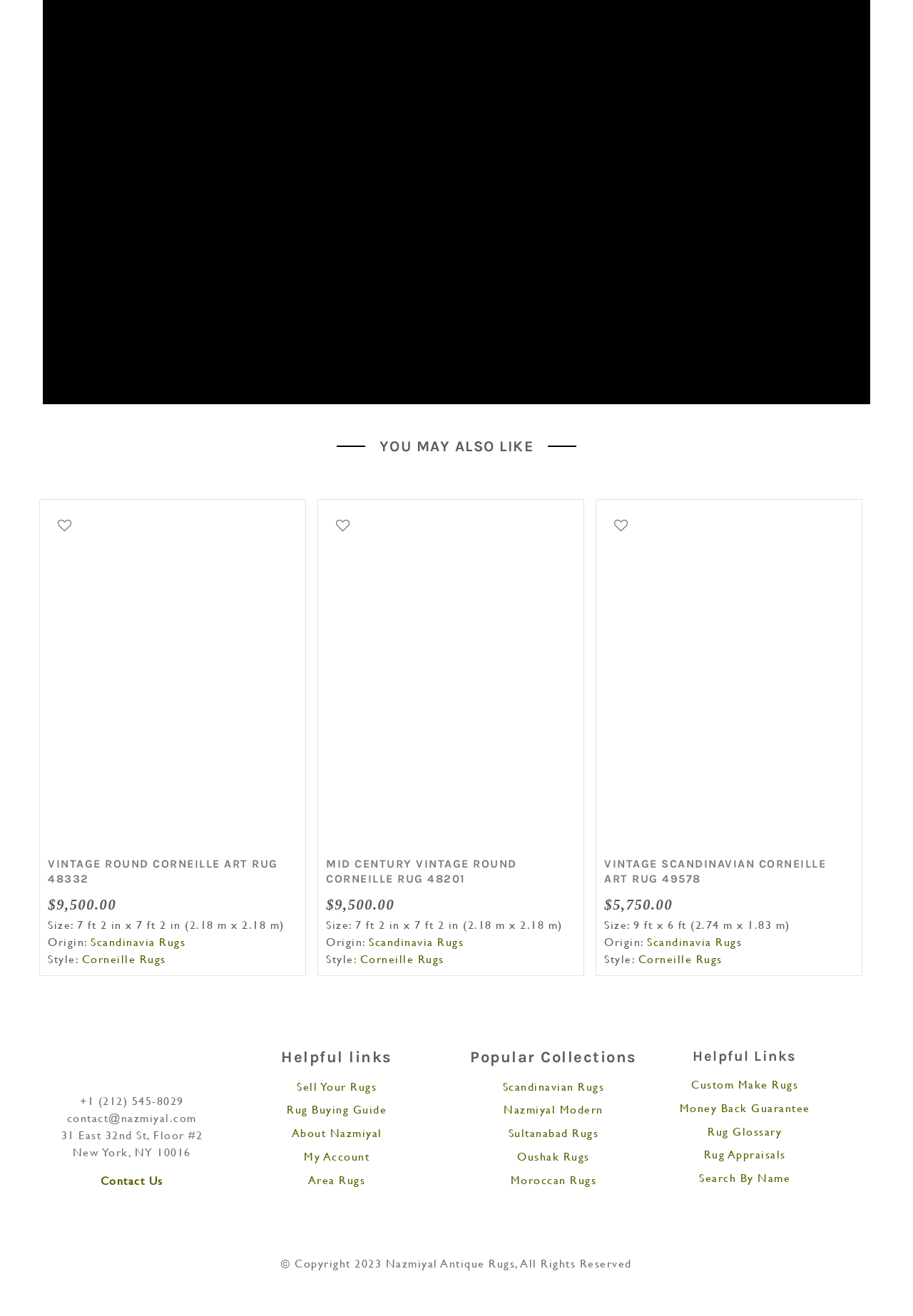Find the bounding box coordinates of the clickable region needed to perform the following instruction: "Save for Later". The coordinates should be provided as four float numbers between 0 and 1, i.e., [left, top, right, bottom].

[0.057, 0.389, 0.085, 0.409]